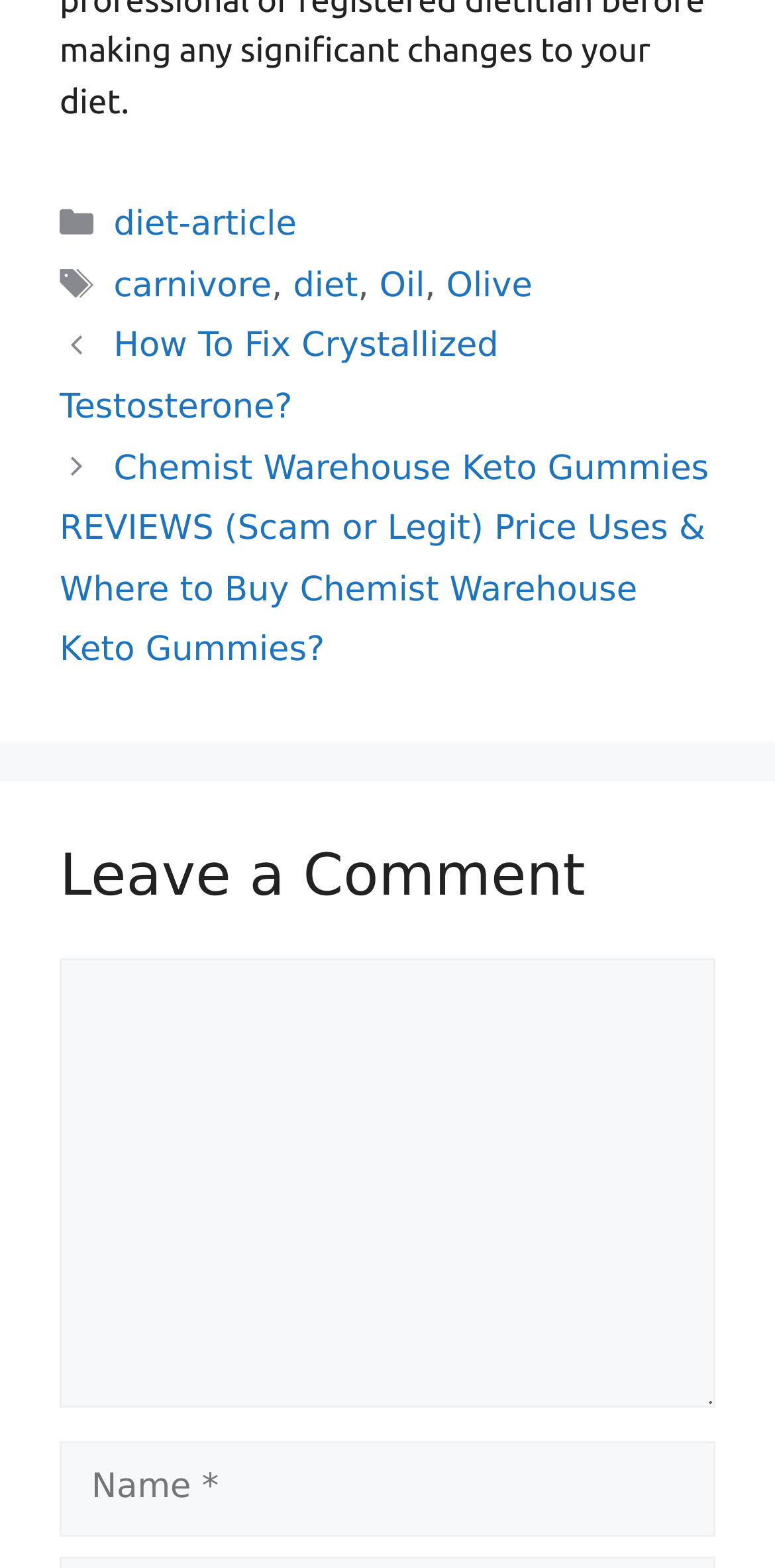Identify the bounding box coordinates of the region I need to click to complete this instruction: "Click on the 'diet-article' link".

[0.147, 0.131, 0.383, 0.156]